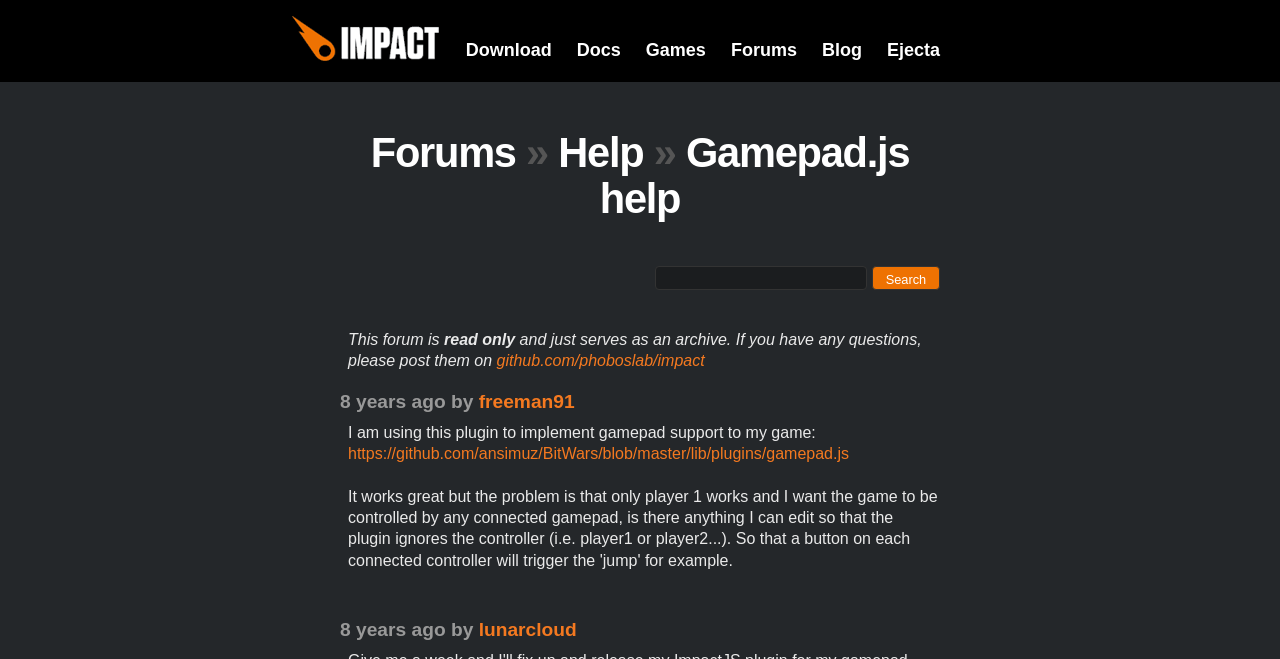Provide the bounding box coordinates of the UI element this sentence describes: "Ejecta".

[0.693, 0.061, 0.734, 0.091]